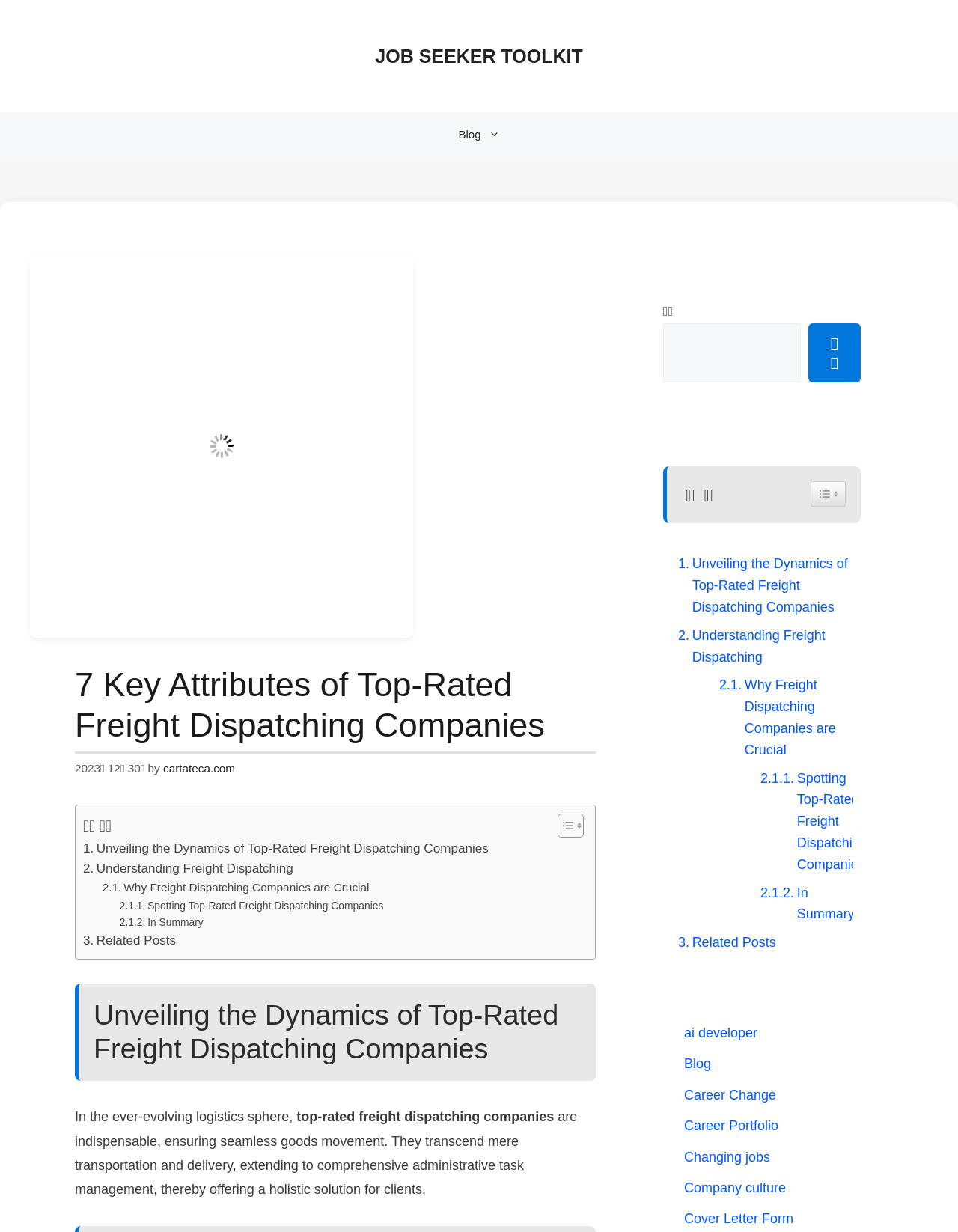Locate the bounding box coordinates of the area that needs to be clicked to fulfill the following instruction: "Read the 'Unveiling the Dynamics of Top-Rated Freight Dispatching Companies' article". The coordinates should be in the format of four float numbers between 0 and 1, namely [left, top, right, bottom].

[0.087, 0.68, 0.51, 0.697]